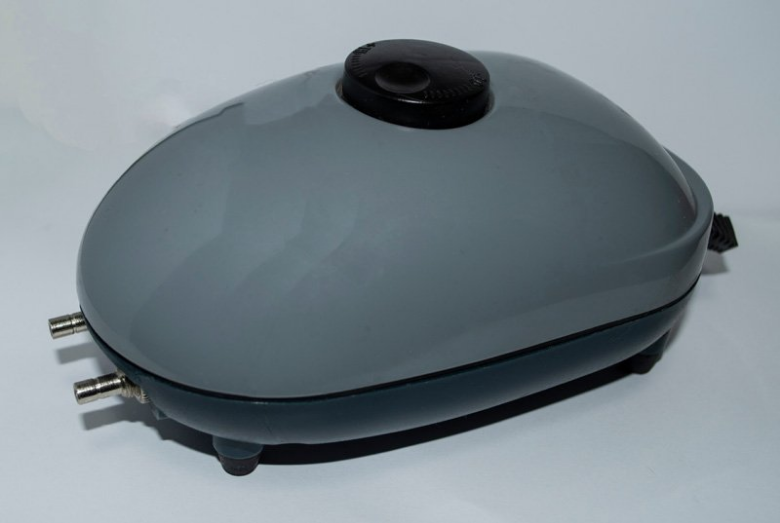What is the purpose of the air outlets?
Answer with a single word or phrase by referring to the visual content.

Efficient air distribution